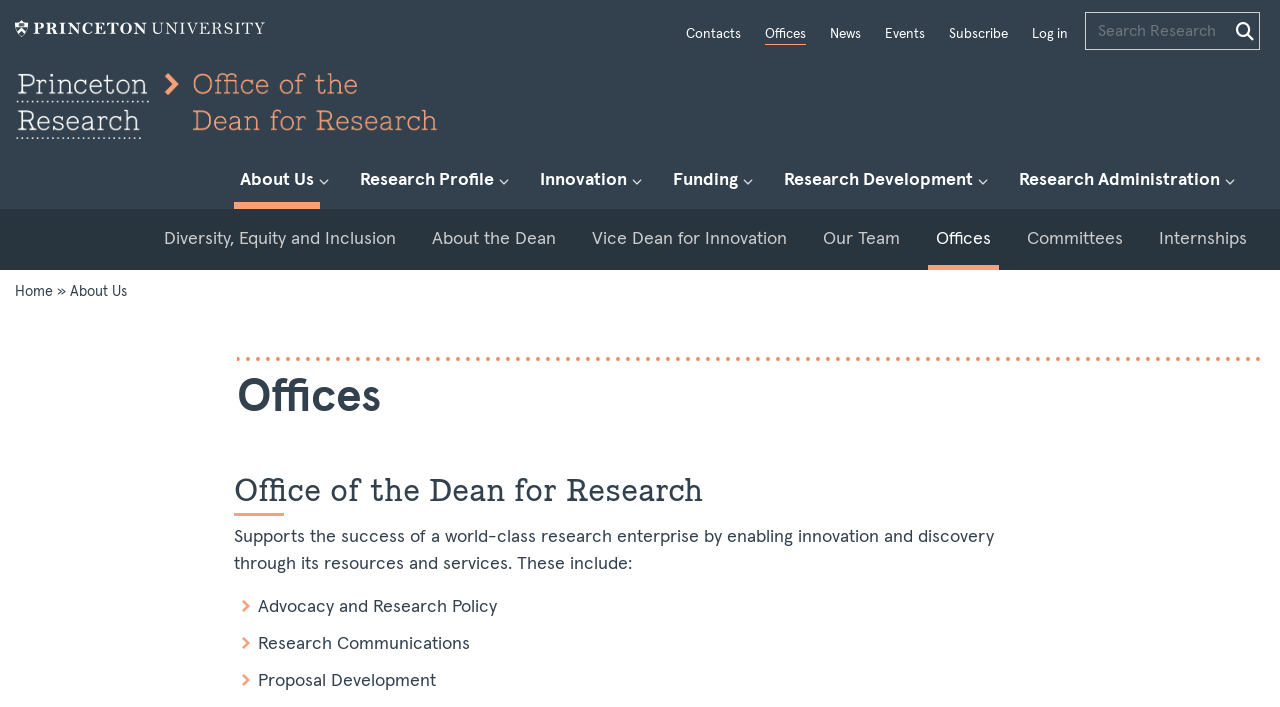Deliver a detailed narrative of the webpage's visual and textual elements.

The webpage is about the Office of the Dean for Research at Princeton University, providing information and services to the research community. At the top left, there is a link to the Princeton University homepage, accompanied by a small image of a house. Below this, there is a navigation menu with a heading "Main Menu" that contains links to various sections, including "About Us", "Research Profile", "Innovation", "Funding", "Research Development", and "Research Administration". Each of these links has a corresponding submenu button.

On the right side of the navigation menu, there are links to "Diversity, Equity and Inclusion", "About the Dean", "Vice Dean for Innovation", "Our Team", "Offices", "Committees", "Internships", and "Contacts". Below these links, there are additional links to "News", "Events", "Subscribe", and "Log in".

In the middle of the page, there is a search bar with a heading "Search" and a submit button. Below the search bar, there is a breadcrumb navigation menu that shows the current page's location within the website's hierarchy.

The main content of the page is divided into sections, with a heading "Offices" at the top. Below this, there is a subheading "Office of the Dean for Research" that describes the office's role in supporting the research enterprise. The text explains that the office provides resources and services, including advocacy and research policy, research communications, and proposal development.